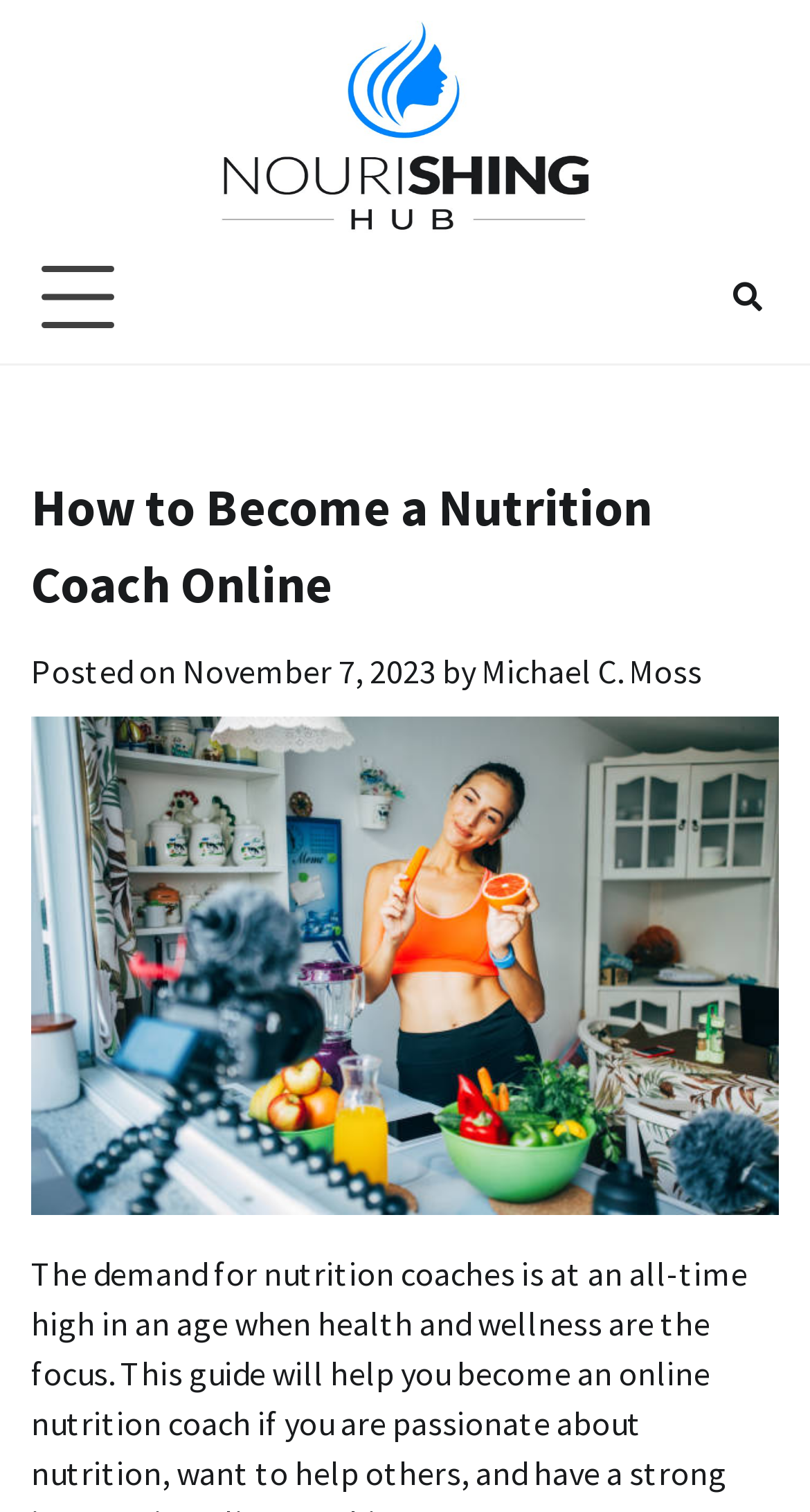Identify the webpage's primary heading and generate its text.

How to Become a Nutrition Coach Online